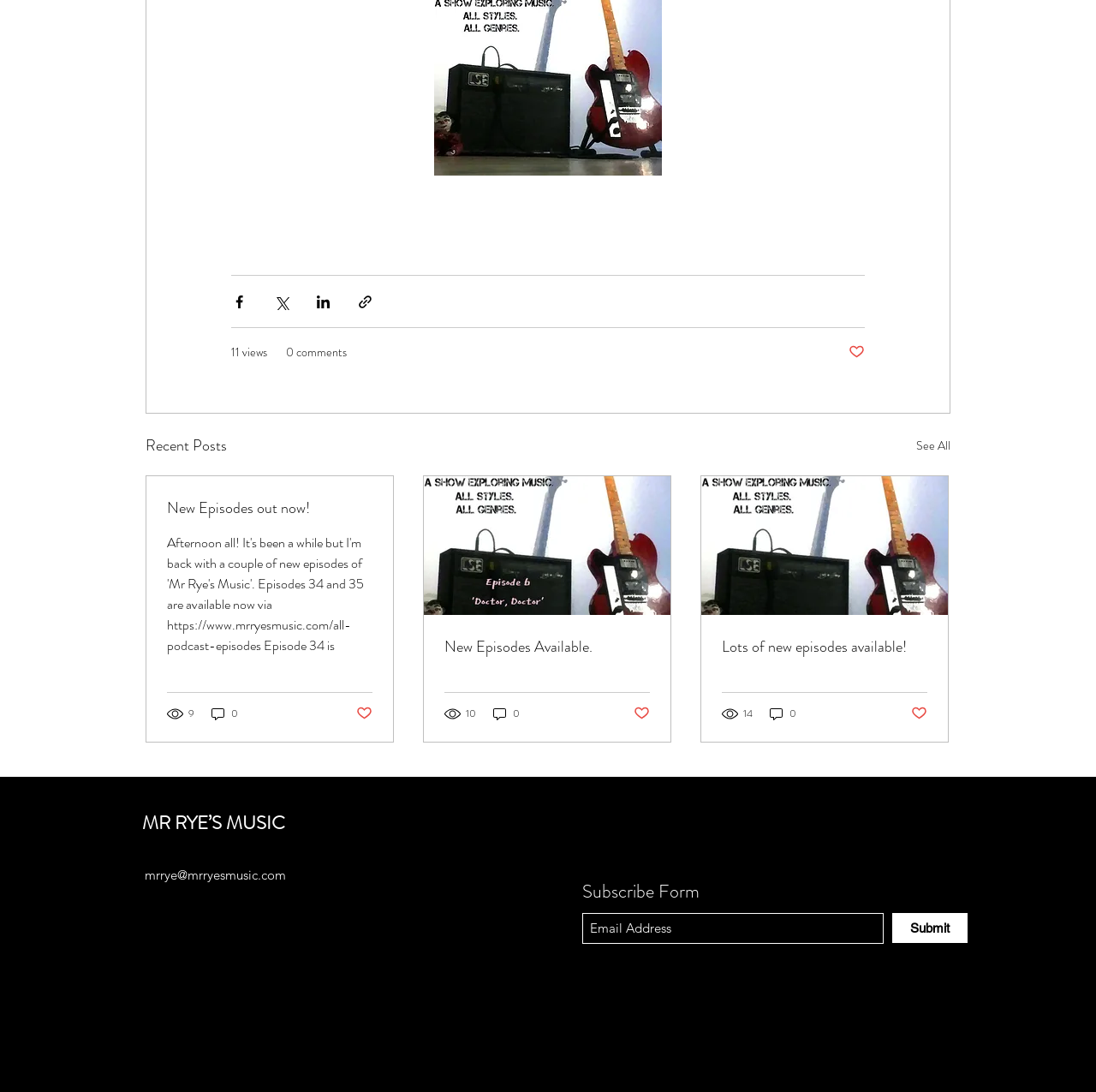Provide the bounding box coordinates of the HTML element described by the text: "New Episodes Available.".

[0.405, 0.582, 0.593, 0.602]